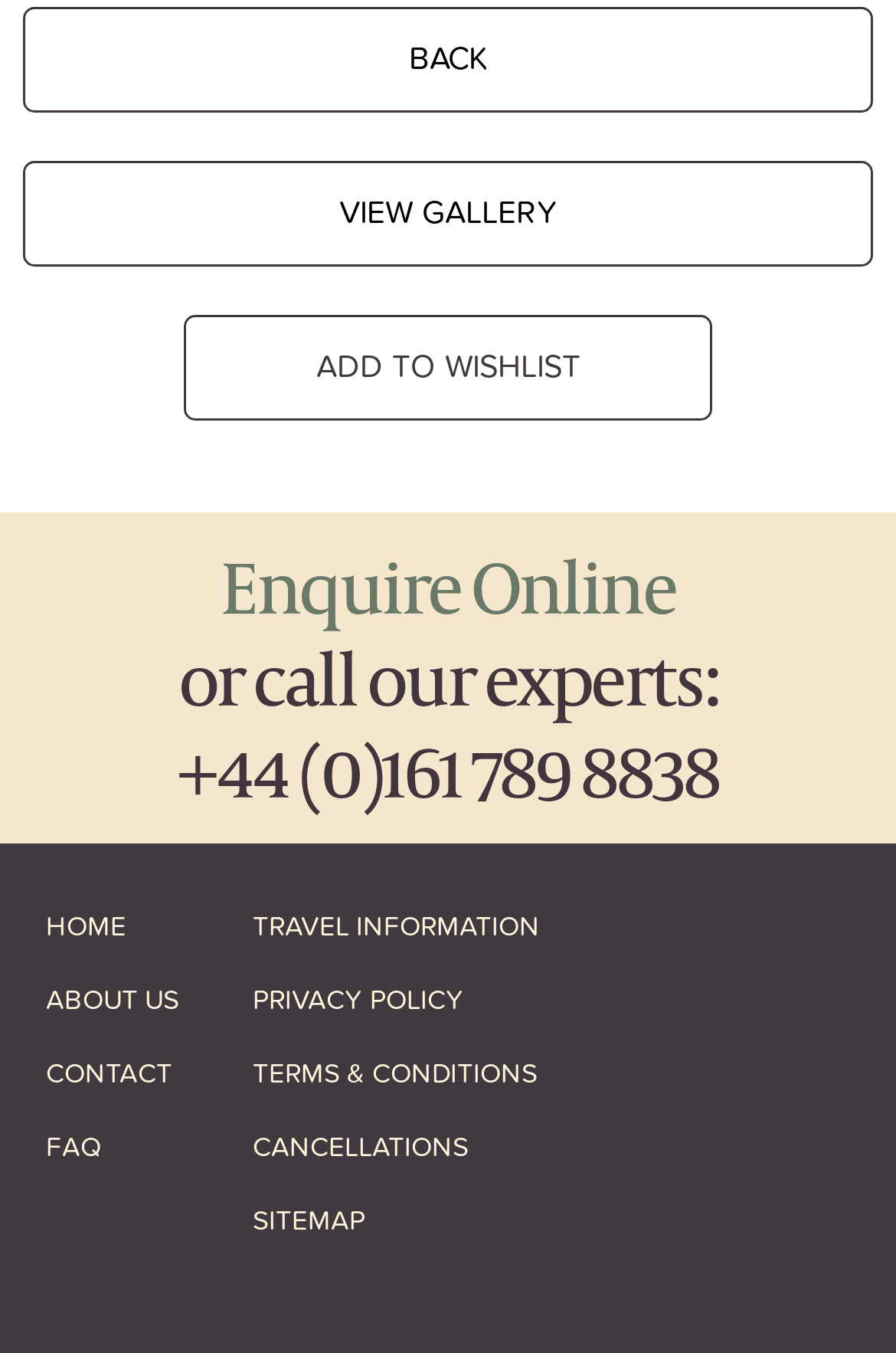Please reply with a single word or brief phrase to the question: 
What is the text of the first link on the webpage?

BACK